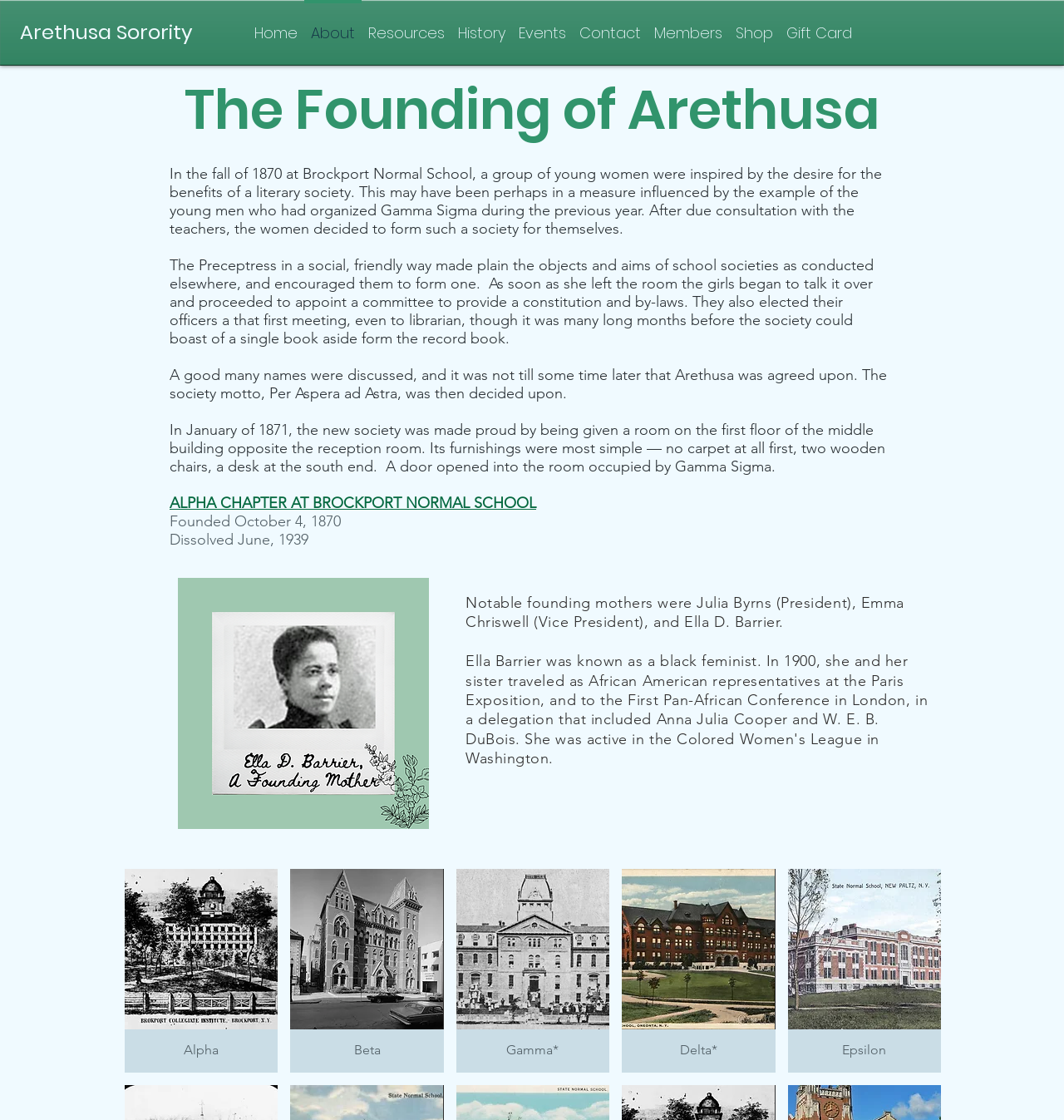Examine the image carefully and respond to the question with a detailed answer: 
Who are the notable founding mothers?

The notable founding mothers can be found in the text 'Notable founding mothers were Julia Byrns (President), Emma Chriswell (Vice President), and Ella D. Barrier.' which lists the names of the founding mothers.